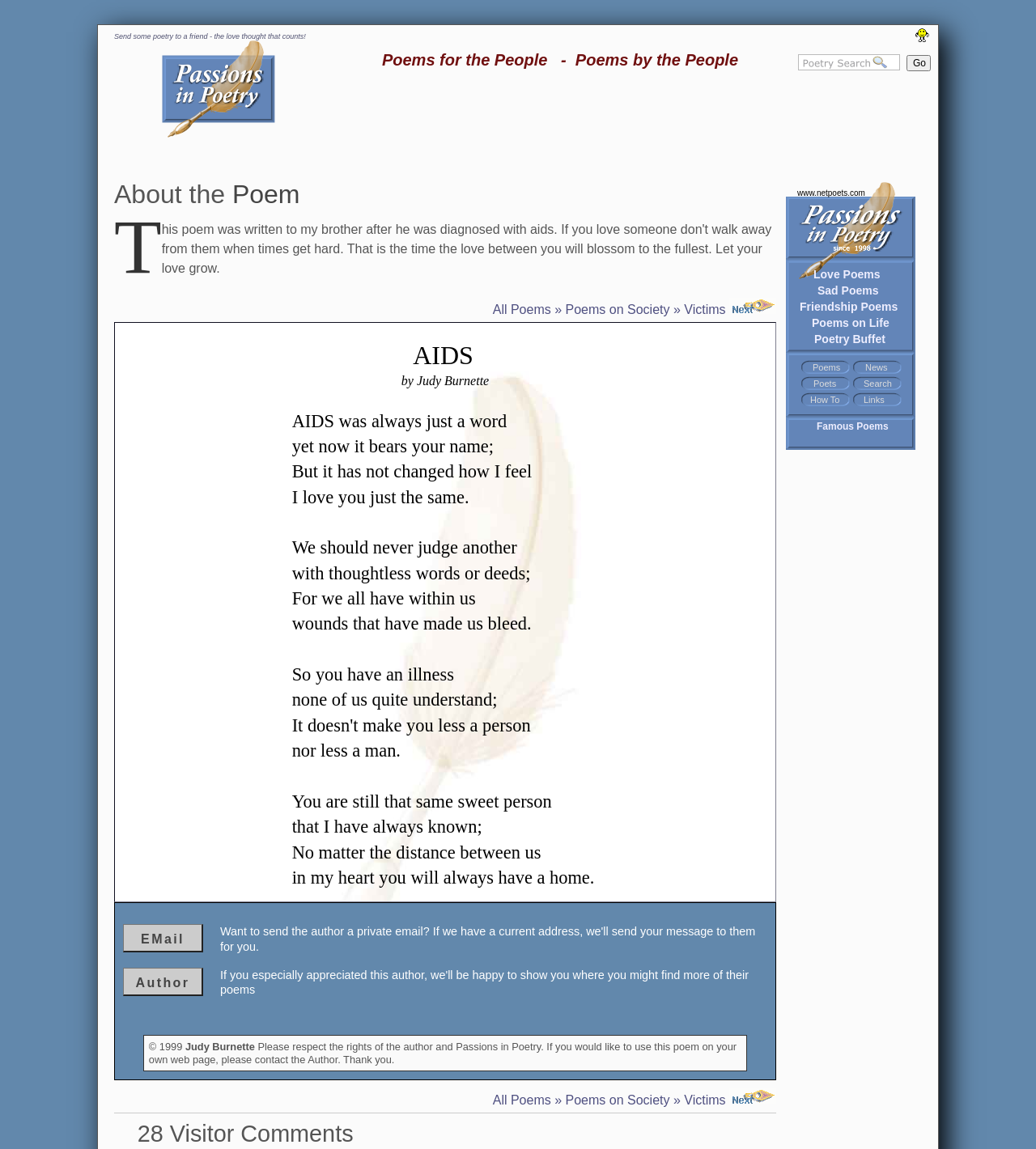What is the purpose of the 'Send some poetry to a friend' section?
Please answer the question as detailed as possible.

The purpose of the 'Send some poetry to a friend' section is to allow users to share the poem with their friends, as it provides a textbox to enter the friend's email address and a 'Go' button to send the poem.